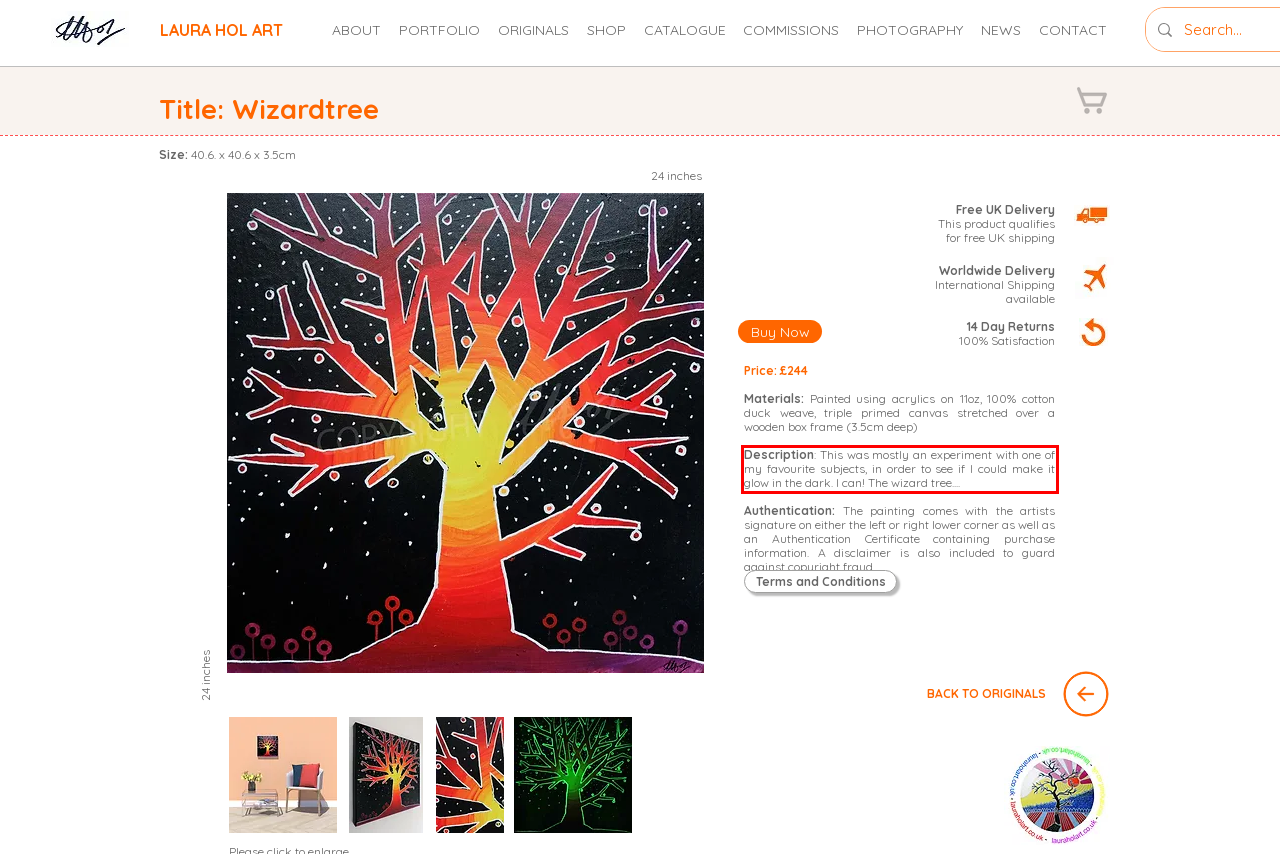Given a screenshot of a webpage containing a red rectangle bounding box, extract and provide the text content found within the red bounding box.

Description: This was mostly an experiment with one of my favourite subjects, in order to see if I could make it glow in the dark. I can! The wizard tree....